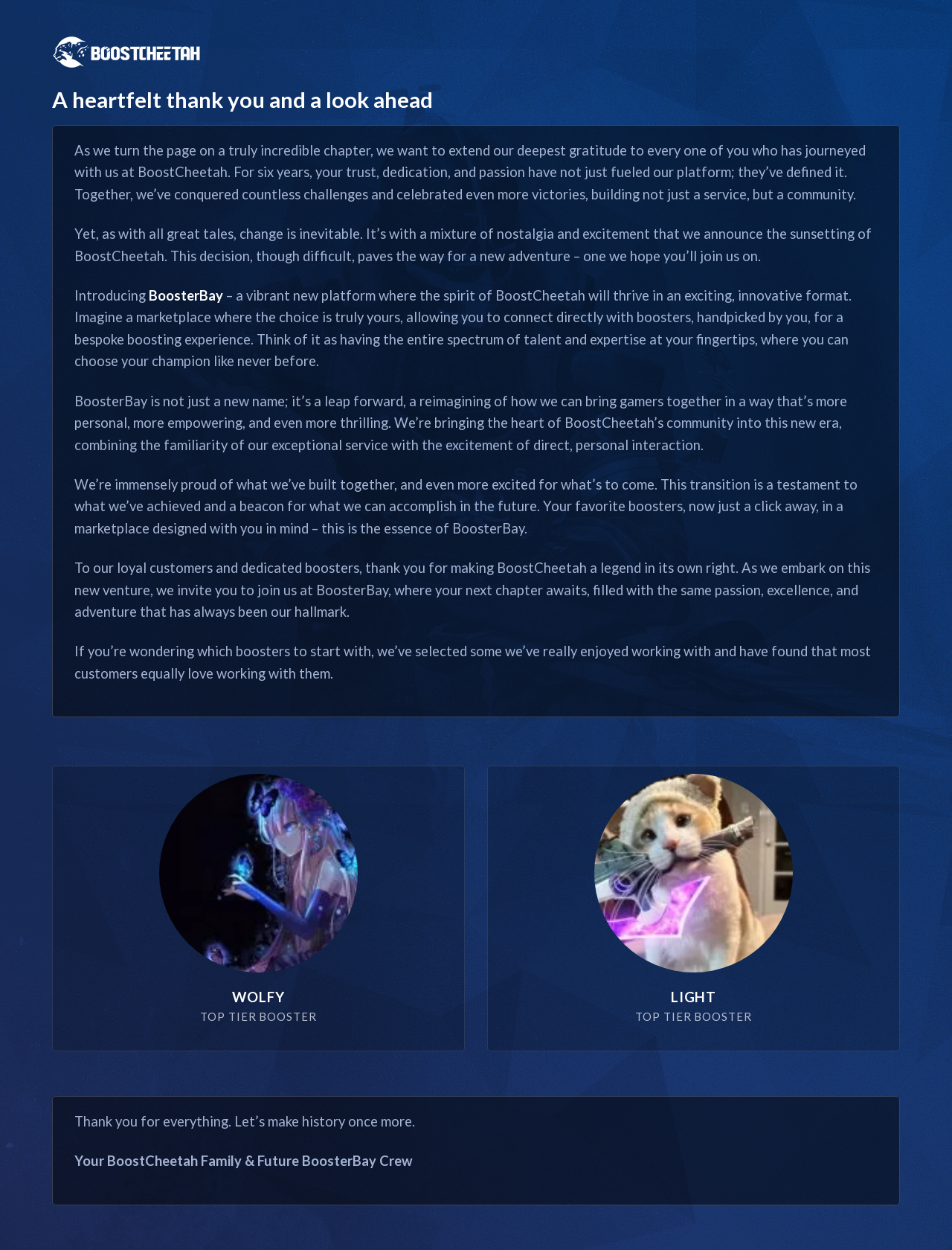What is the focus of BoosterBay? Based on the image, give a response in one word or a short phrase.

Personal interaction